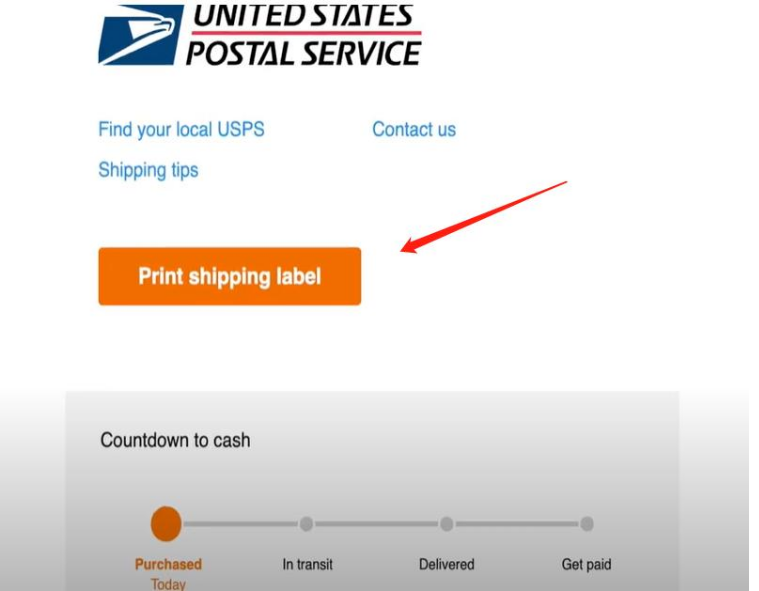What does the 'Countdown to cash' status track?
Kindly give a detailed and elaborate answer to the question.

The caption explains that the 'Countdown to cash' status visually tracks the shipping process, which includes the stages from purchase to delivery and finally payment, providing users with a clear understanding of the transaction's progress.